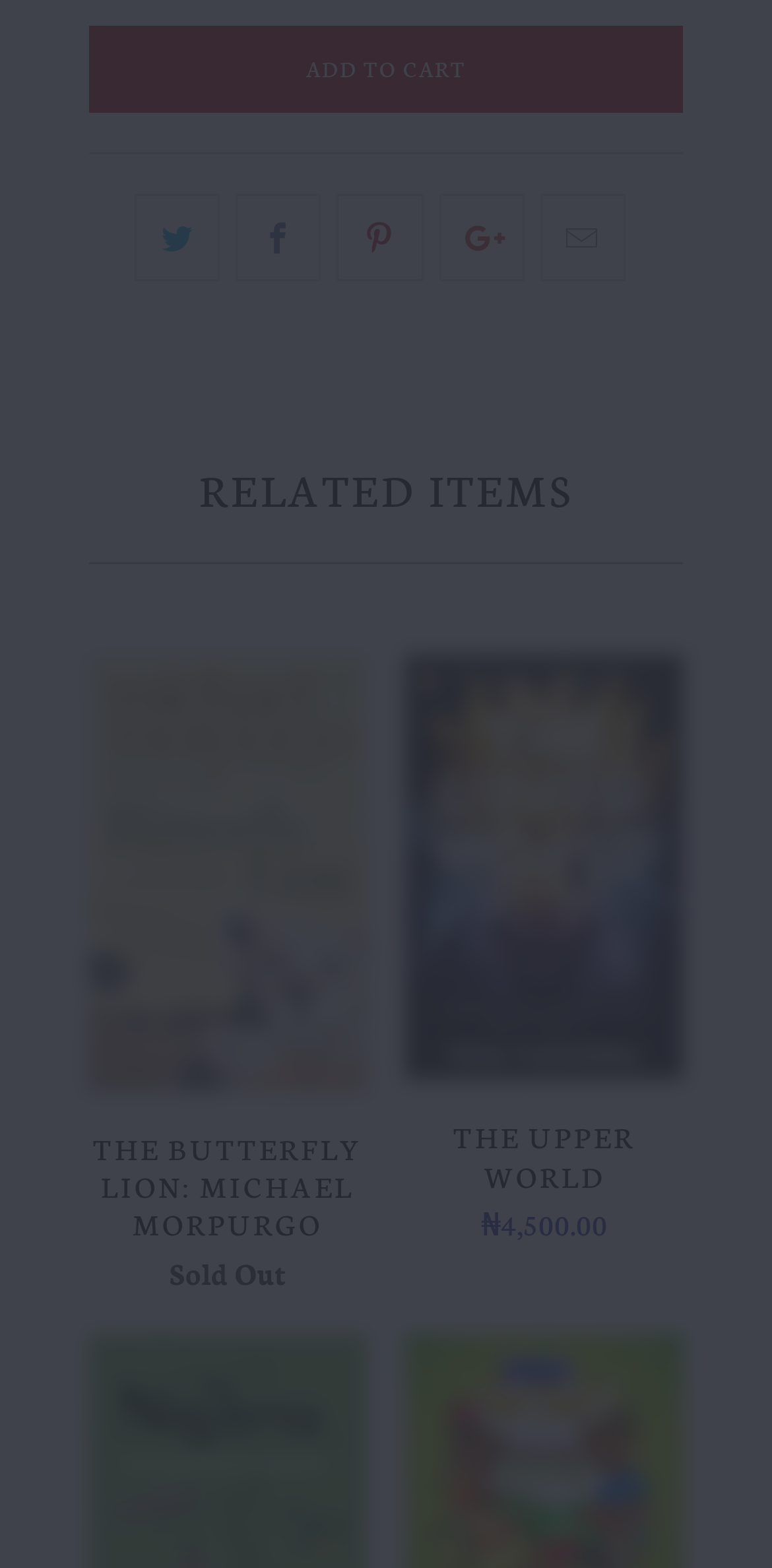What is the price of THE UPPER WORLD?
Using the image, provide a detailed and thorough answer to the question.

I found the price of THE UPPER WORLD by looking at the link element with the text 'THE UPPER WORLD ₦4,500.00' which is located at the bottom right of the webpage.